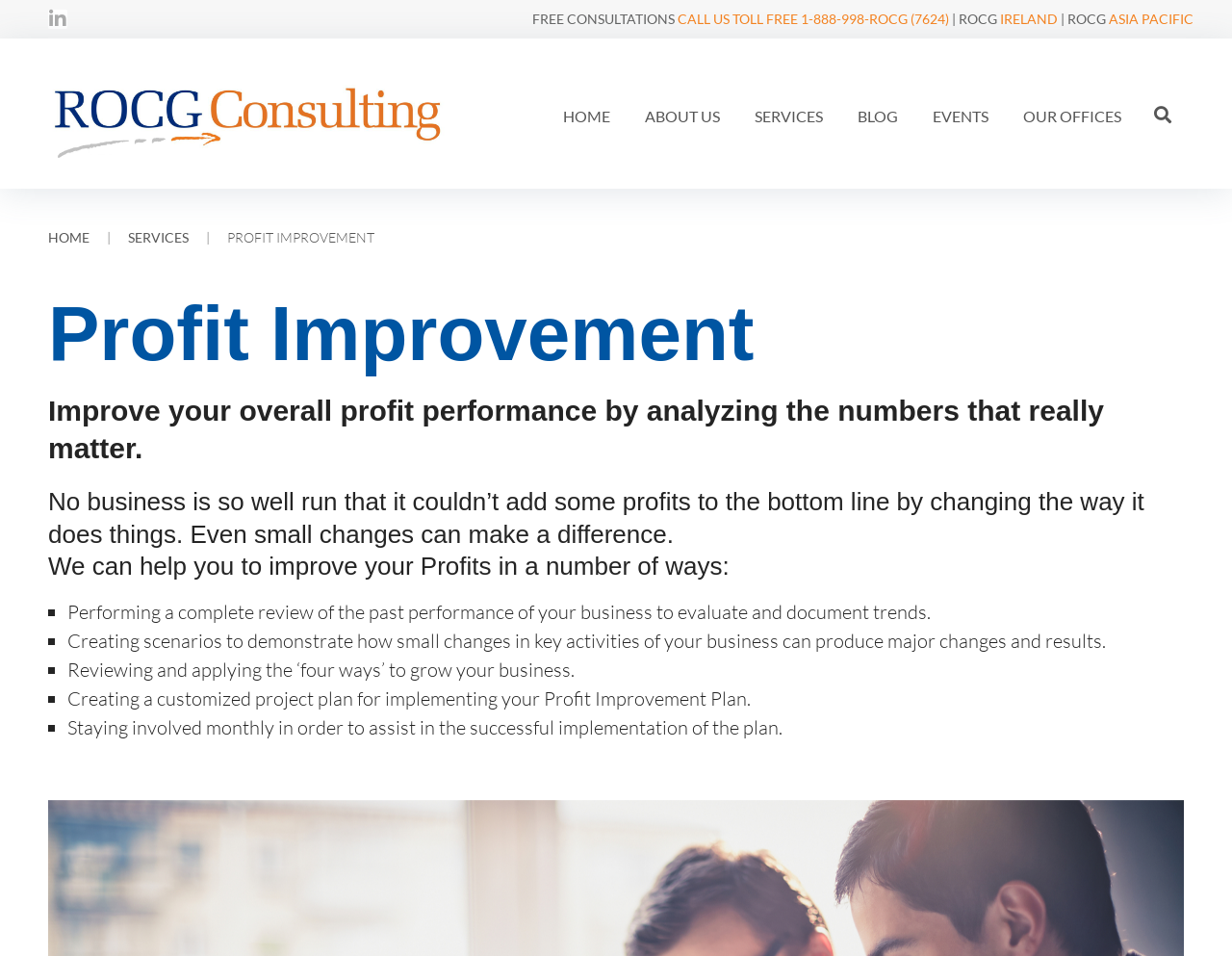Determine the bounding box coordinates of the clickable region to follow the instruction: "Search for something".

[0.924, 0.097, 0.95, 0.147]